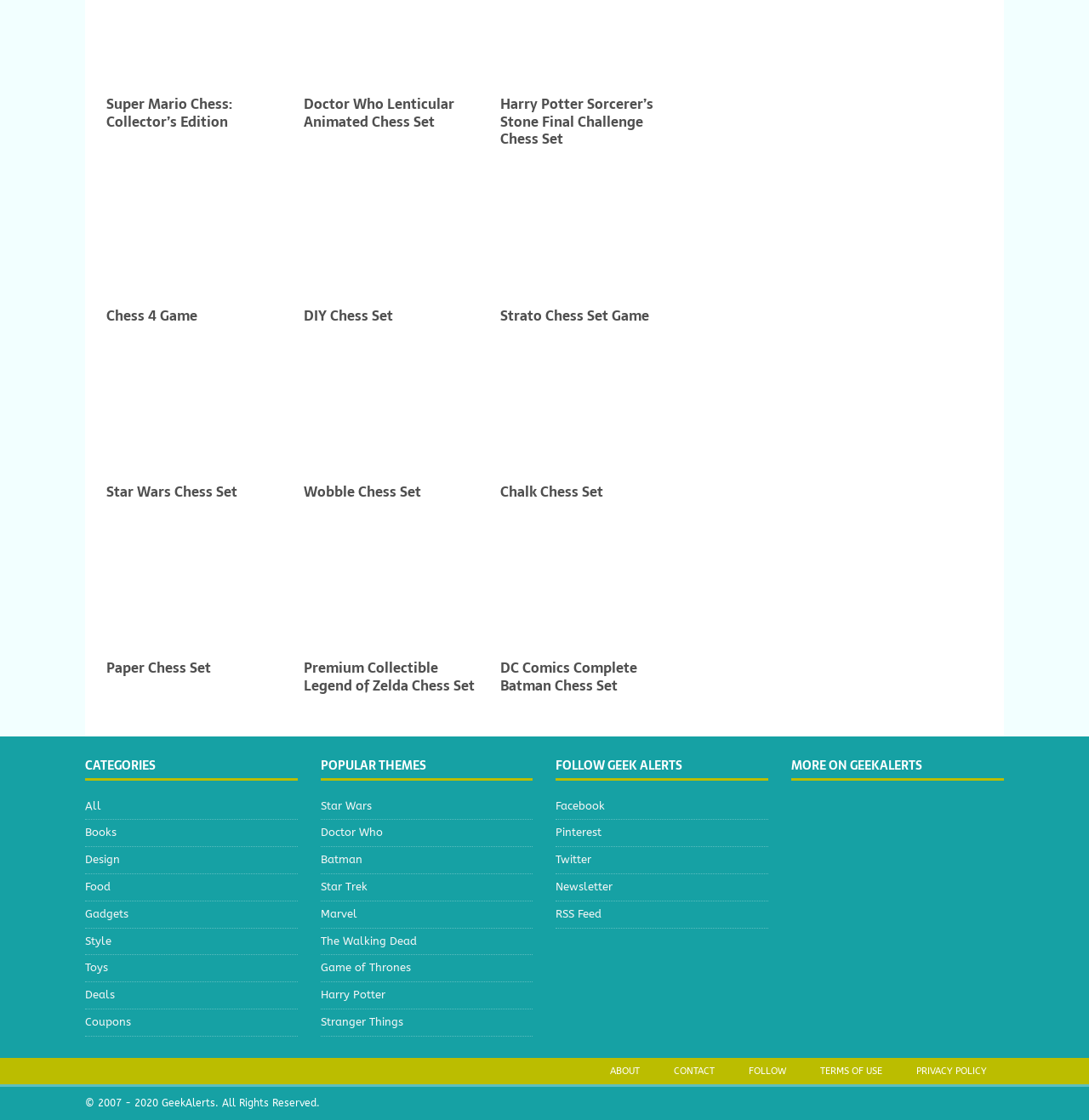Please determine the bounding box coordinates of the element's region to click for the following instruction: "View DIY Chess Set".

[0.279, 0.272, 0.361, 0.291]